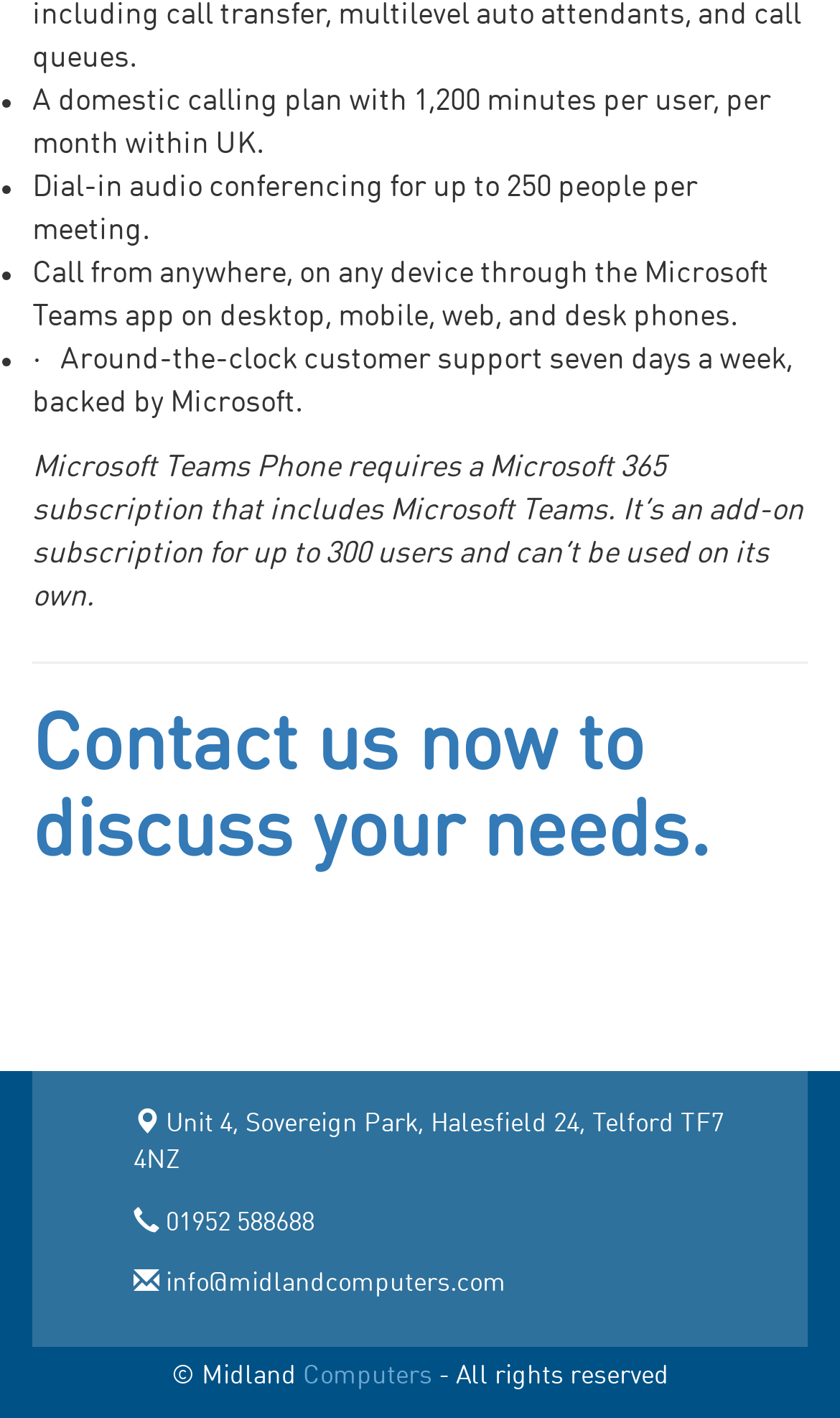What is the company name of the website owner?
Your answer should be a single word or phrase derived from the screenshot.

Midland Computers